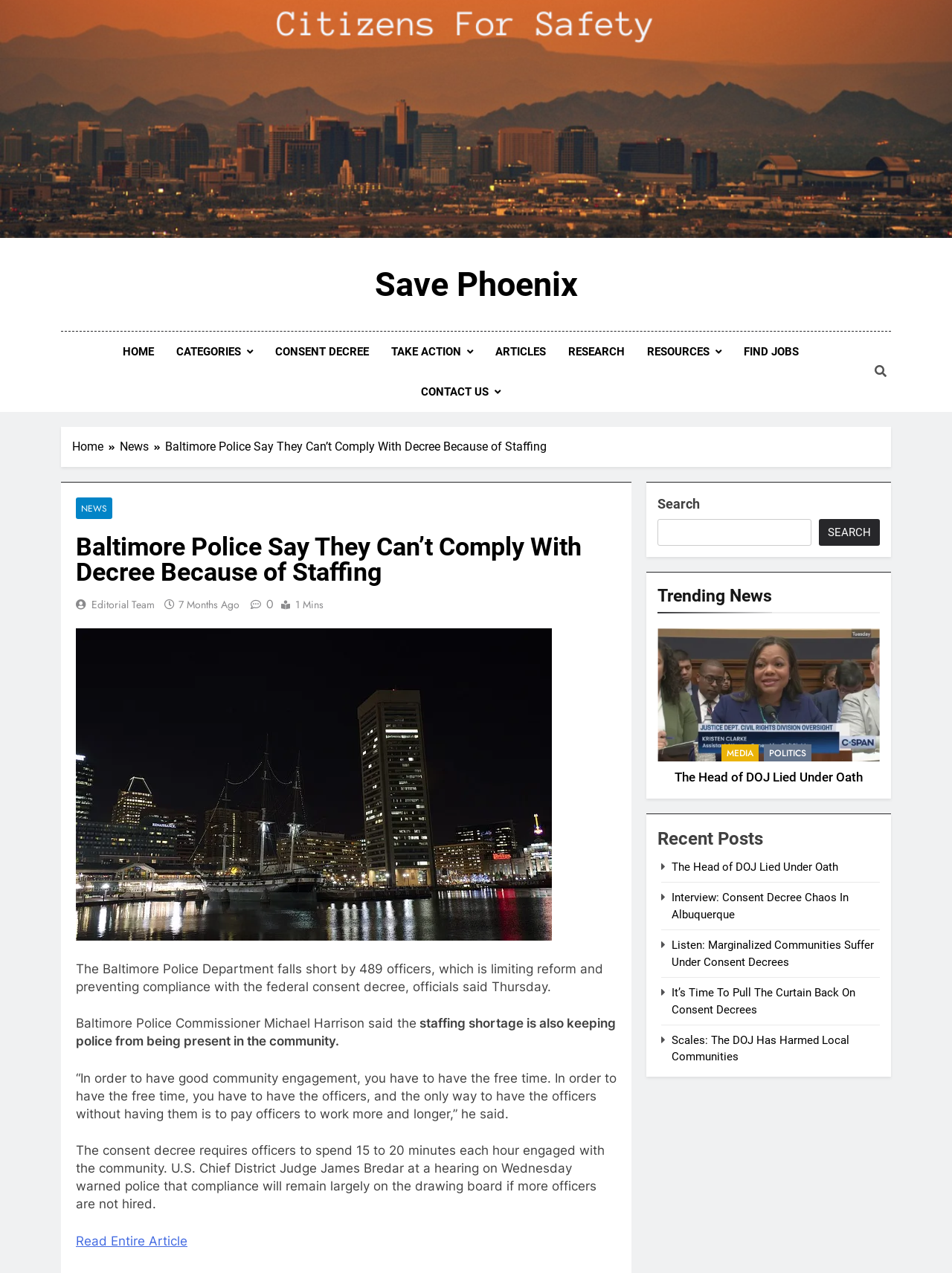Give a concise answer using only one word or phrase for this question:
How many officers is the police department short of?

489